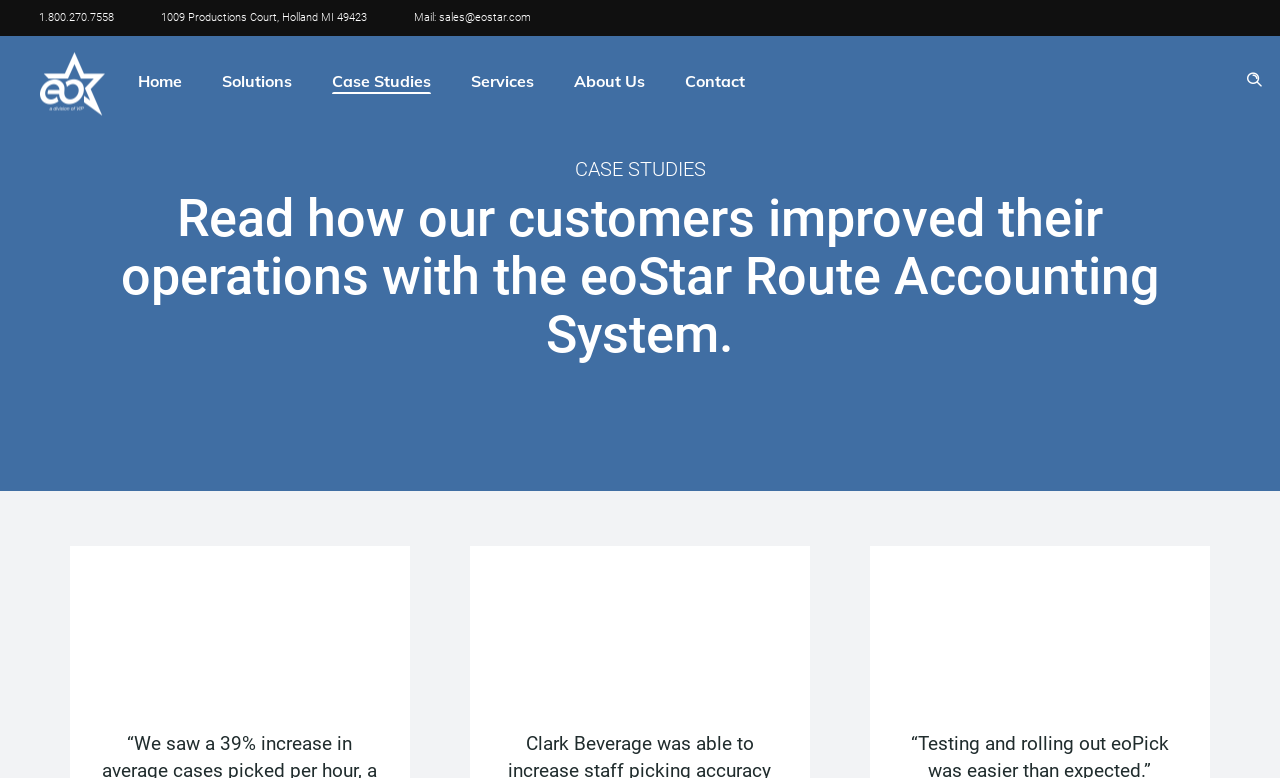Create a detailed narrative describing the layout and content of the webpage.

This webpage is about eoStar Route Accounting System Case Studies. At the top left, there is a phone number "1.800.270.7558" and an address "1009 Productions Court, Holland MI 49423" followed by an email address "sales@eostar.com". 

On the top right, there is a logo of "eoStar" with a search bar next to it. Below the logo, there is a navigation menu with links to "Home", "Solutions", "Case Studies", "Services", "About Us", and "Contact".

The main content of the page is a heading that reads "Read how our customers improved their operations with the eoStar Route Accounting System." Below the heading, there are three modules, each containing an image and a link. The first module has an image and a link to "Image module", the second module has an image and a link to "Image module" as well, and the third module has an image and a link to "Comer Distributing Company". 

At the top center of the page, there is a title "CASE STUDIES" in a larger font size.